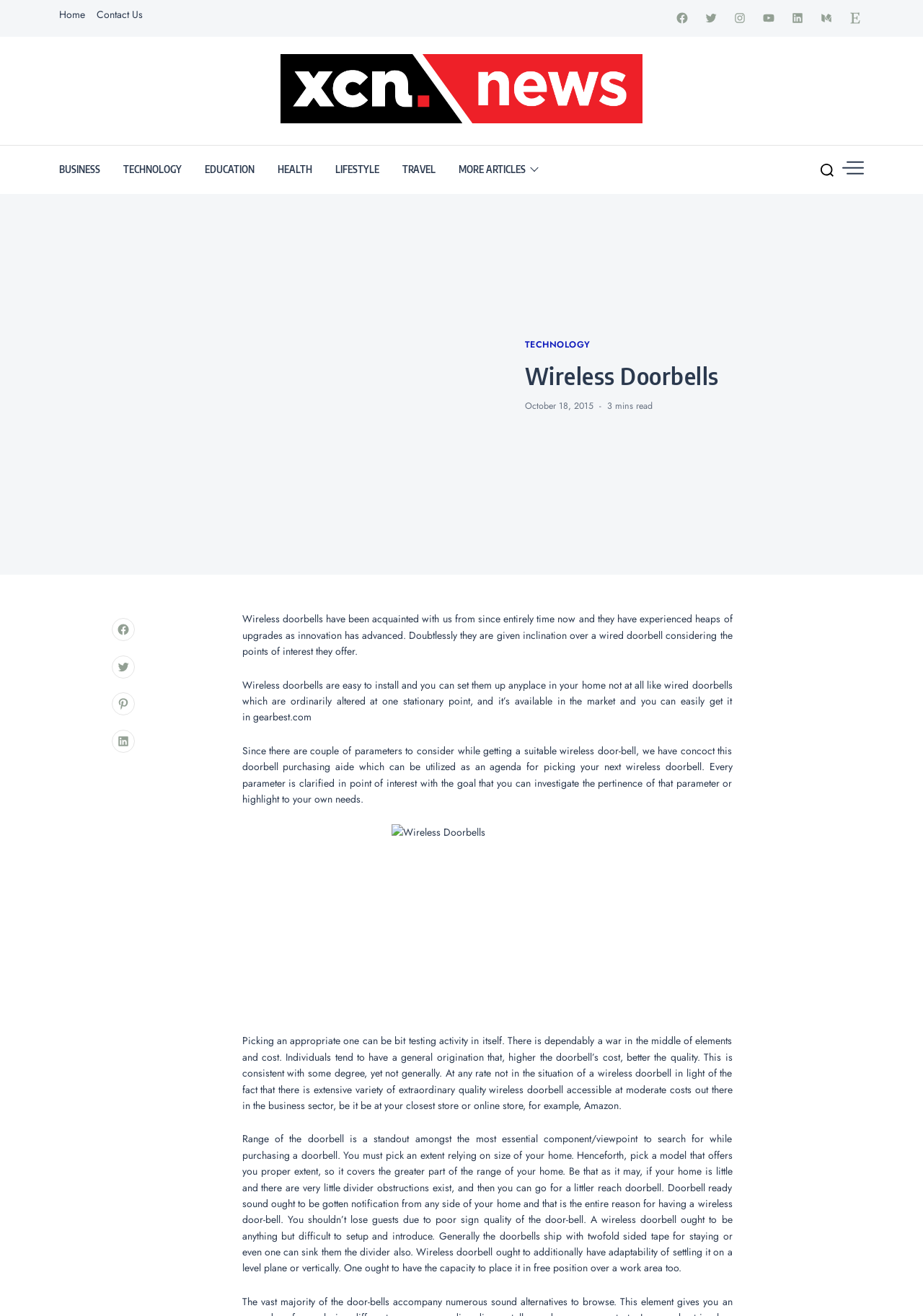Analyze the image and give a detailed response to the question:
What is the benefit of wireless doorbells?

The benefit of wireless doorbells can be determined by reading the text content of the article, which mentions that wireless doorbells are easy to install and can be set up anywhere in the home, unlike wired doorbells which are normally fixed at one stationary point.